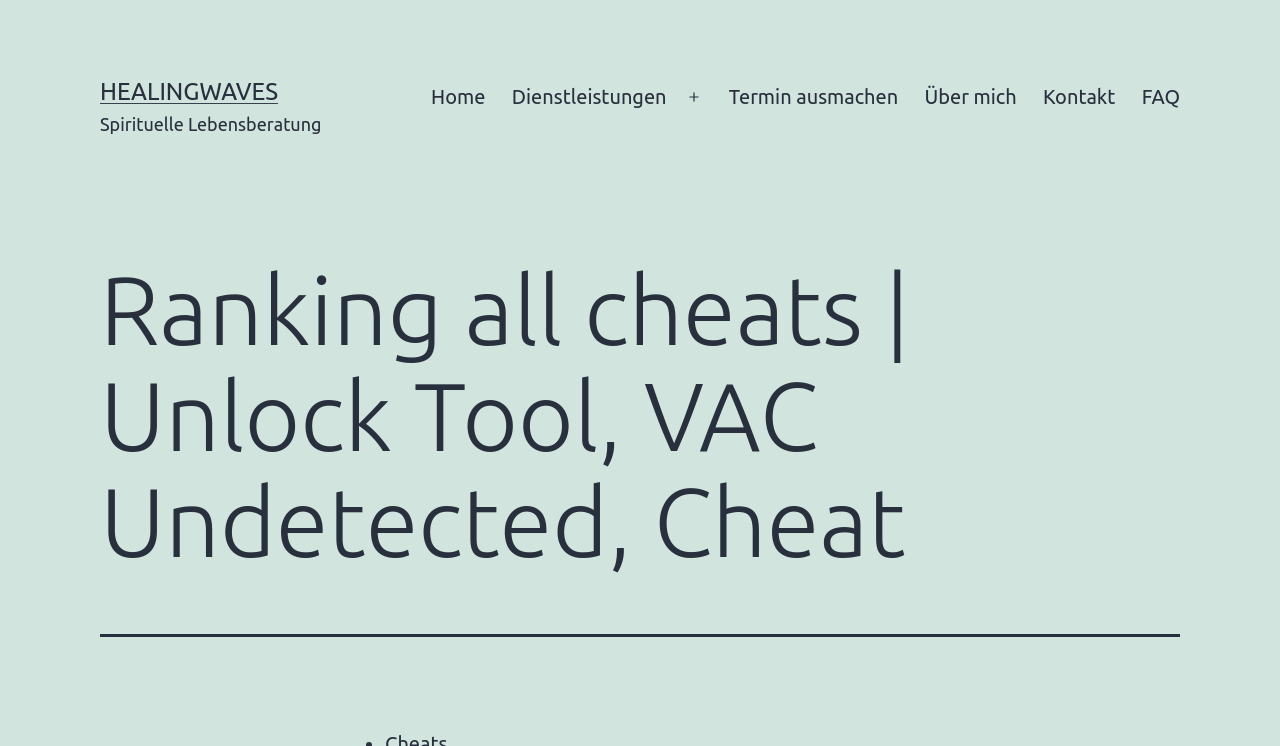Locate the UI element described by Über mich in the provided webpage screenshot. Return the bounding box coordinates in the format (top-left x, top-left y, bottom-right x, bottom-right y), ensuring all values are between 0 and 1.

[0.712, 0.097, 0.805, 0.164]